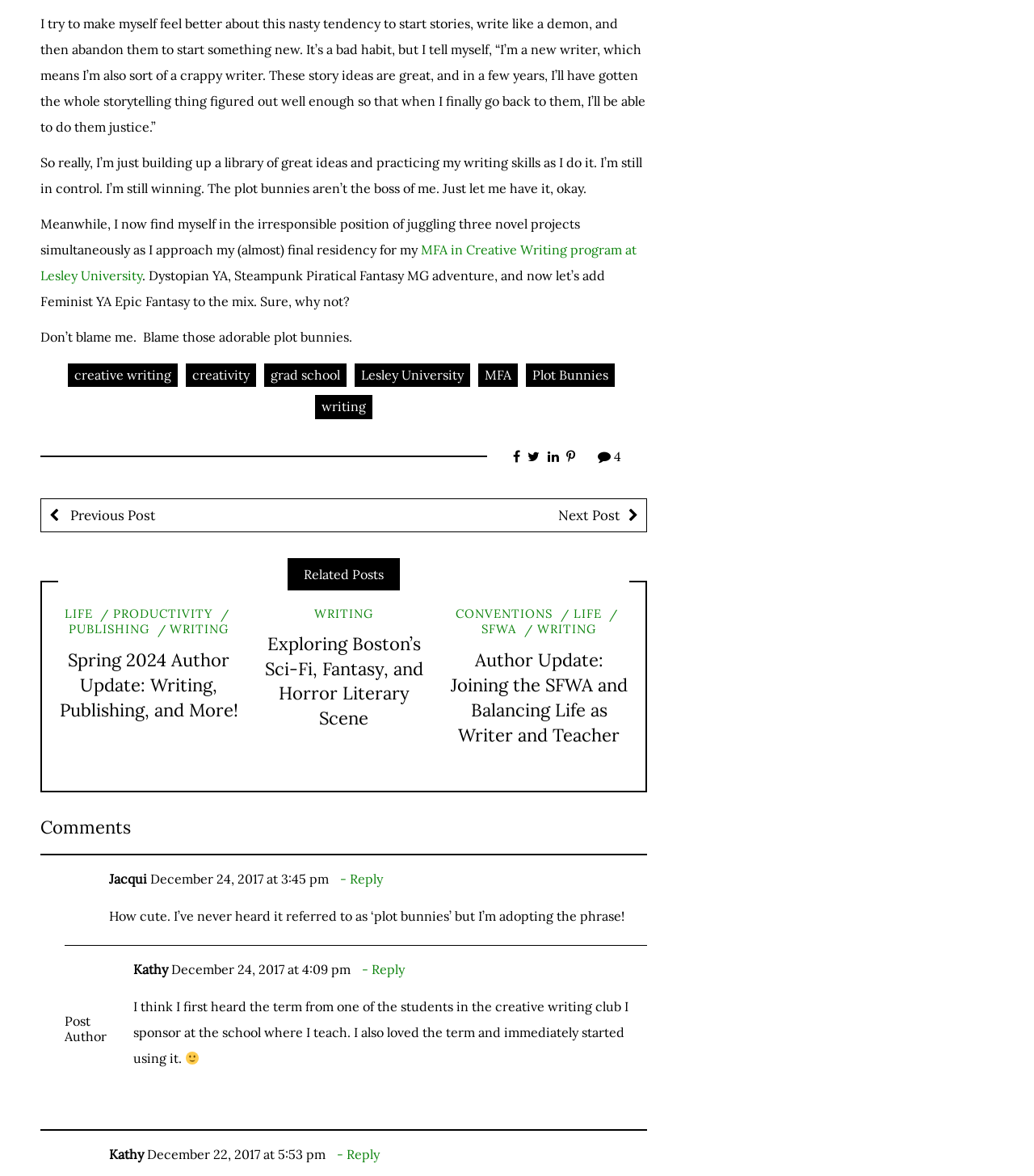Provide the bounding box coordinates of the HTML element this sentence describes: "Previous Post". The bounding box coordinates consist of four float numbers between 0 and 1, i.e., [left, top, right, bottom].

[0.04, 0.424, 0.333, 0.452]